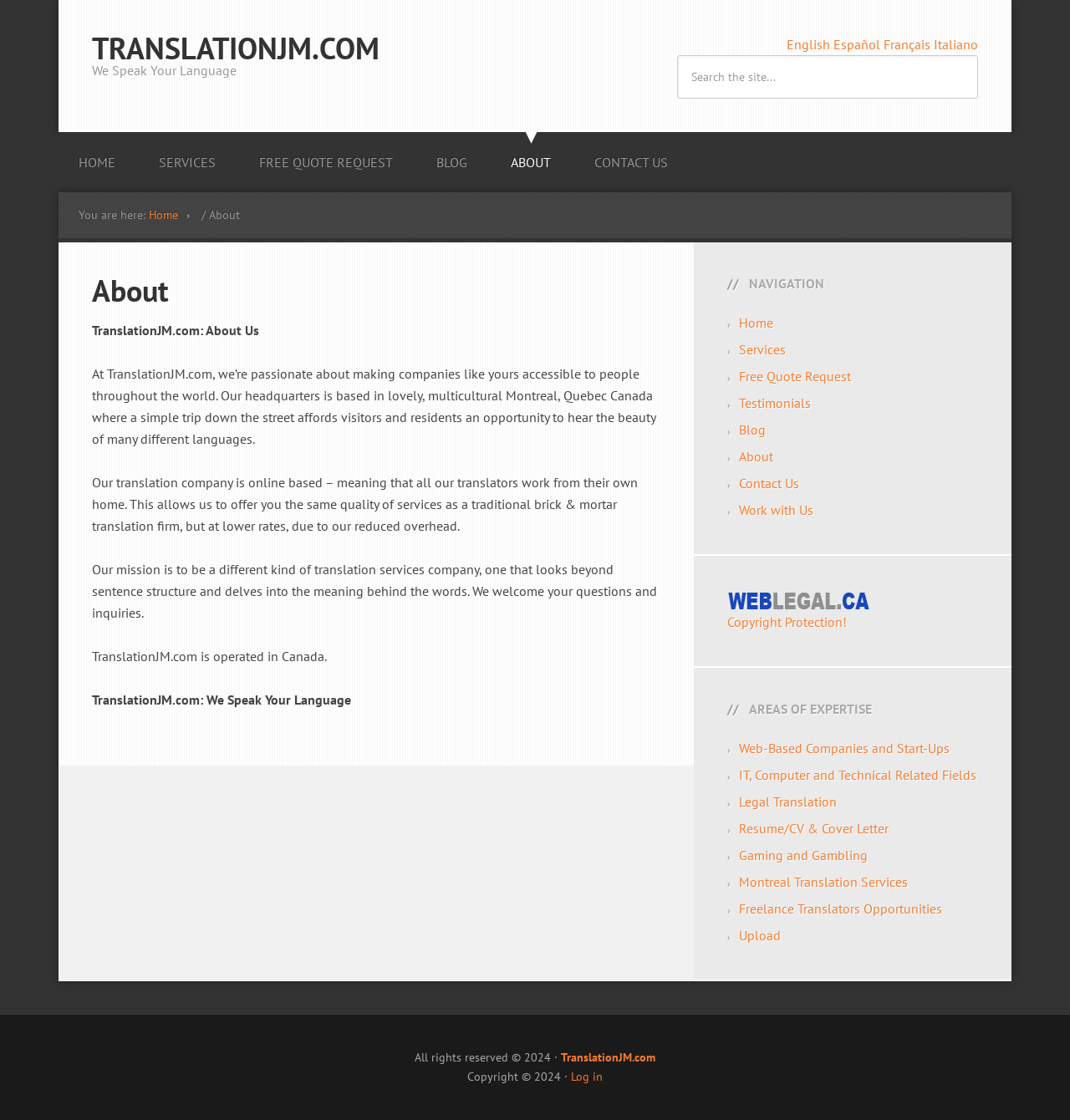Determine the bounding box coordinates of the clickable element to achieve the following action: 'Check the history'. Provide the coordinates as four float values between 0 and 1, formatted as [left, top, right, bottom].

None